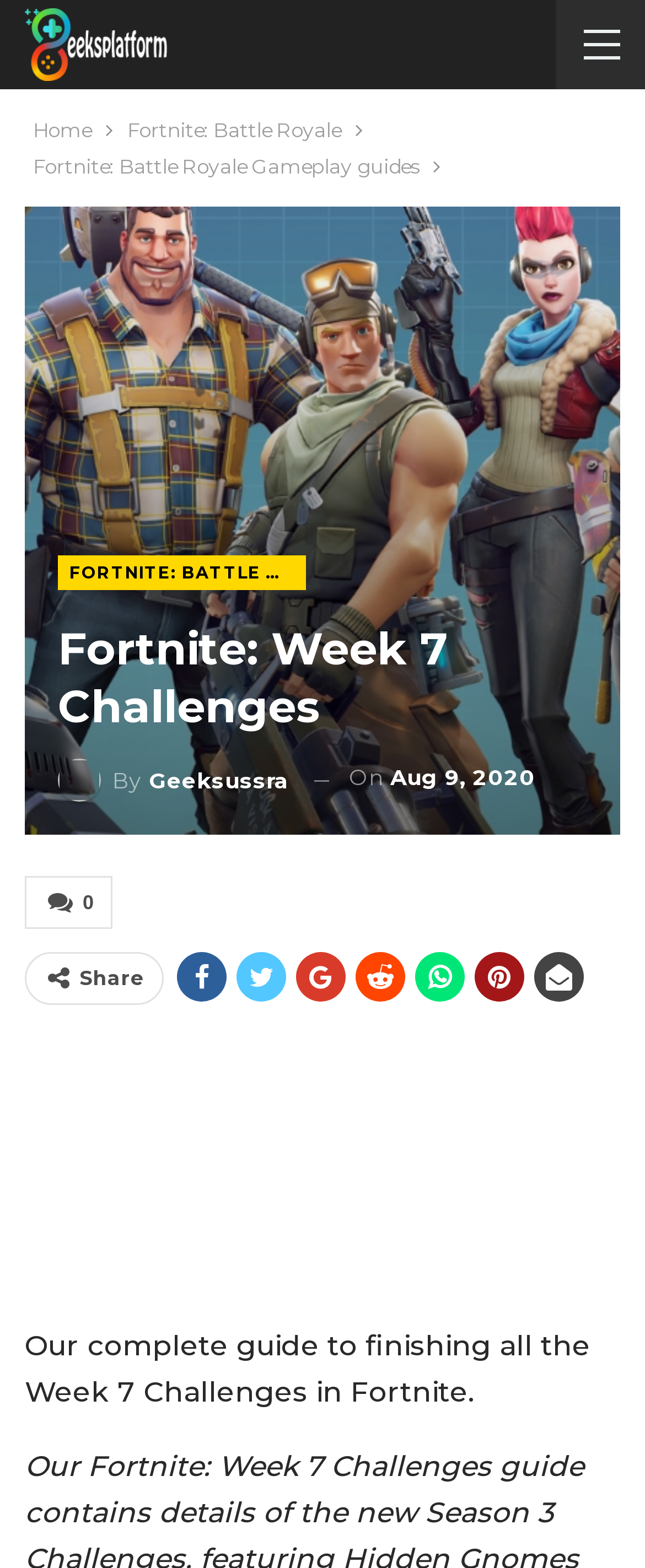Using the format (top-left x, top-left y, bottom-right x, bottom-right y), provide the bounding box coordinates for the described UI element. All values should be floating point numbers between 0 and 1: Fortnite: Battle Royale Gameplay guides

[0.09, 0.354, 0.474, 0.376]